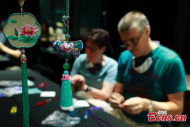What are the two individuals in the background doing?
Please elaborate on the answer to the question with detailed information.

The caption states that in the background, two individuals are carefully assembling their creations, reflecting a moment of cultural exchange and learning, which suggests that they are engaged in the process of making intricate sachets.